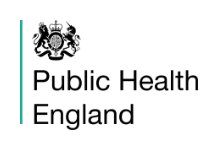Provide a one-word or brief phrase answer to the question:
What is the mission of Public Health England?

Provide evidence-based guidance and data